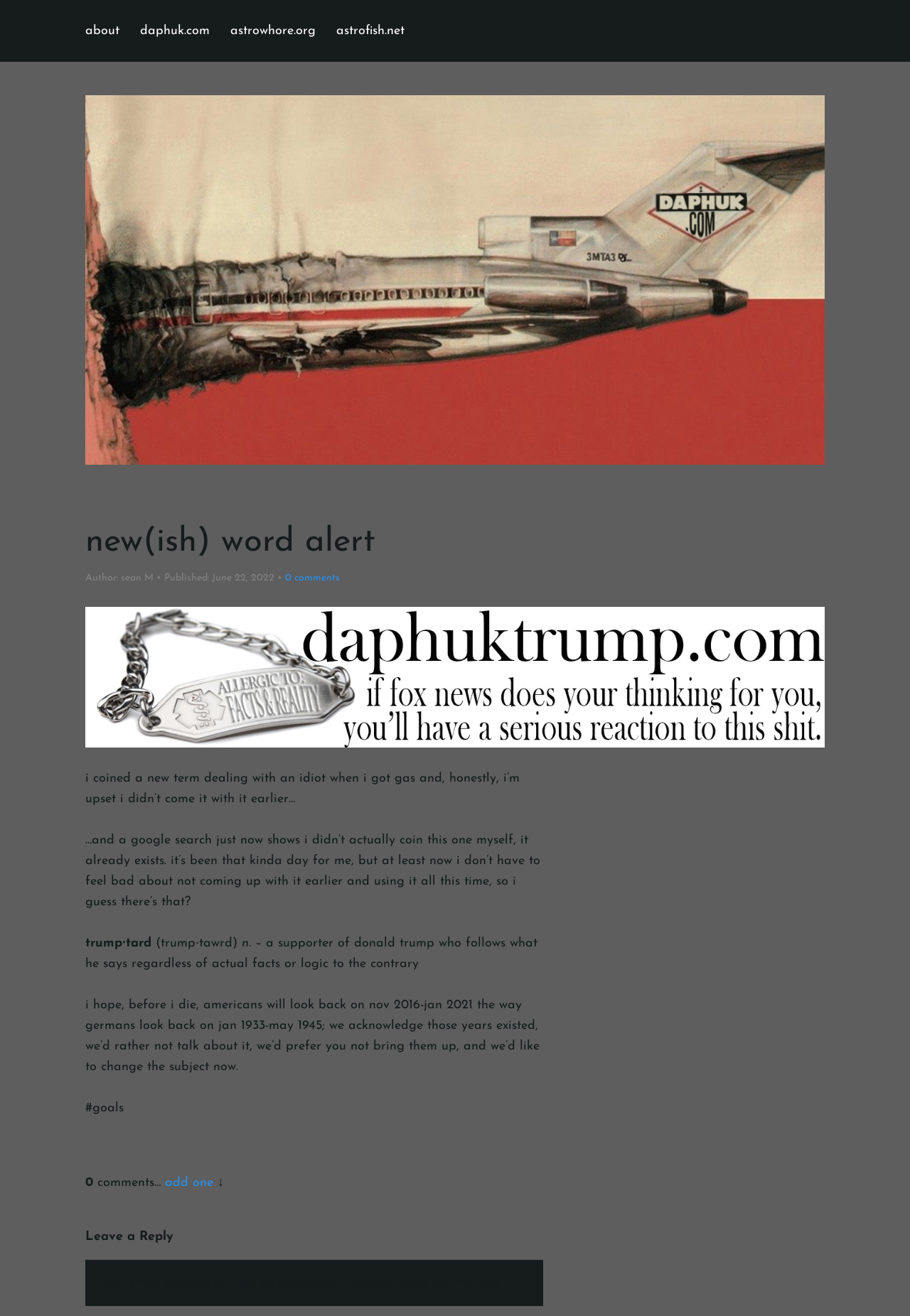Give a one-word or short-phrase answer to the following question: 
What is the date of the article?

June 22, 2022